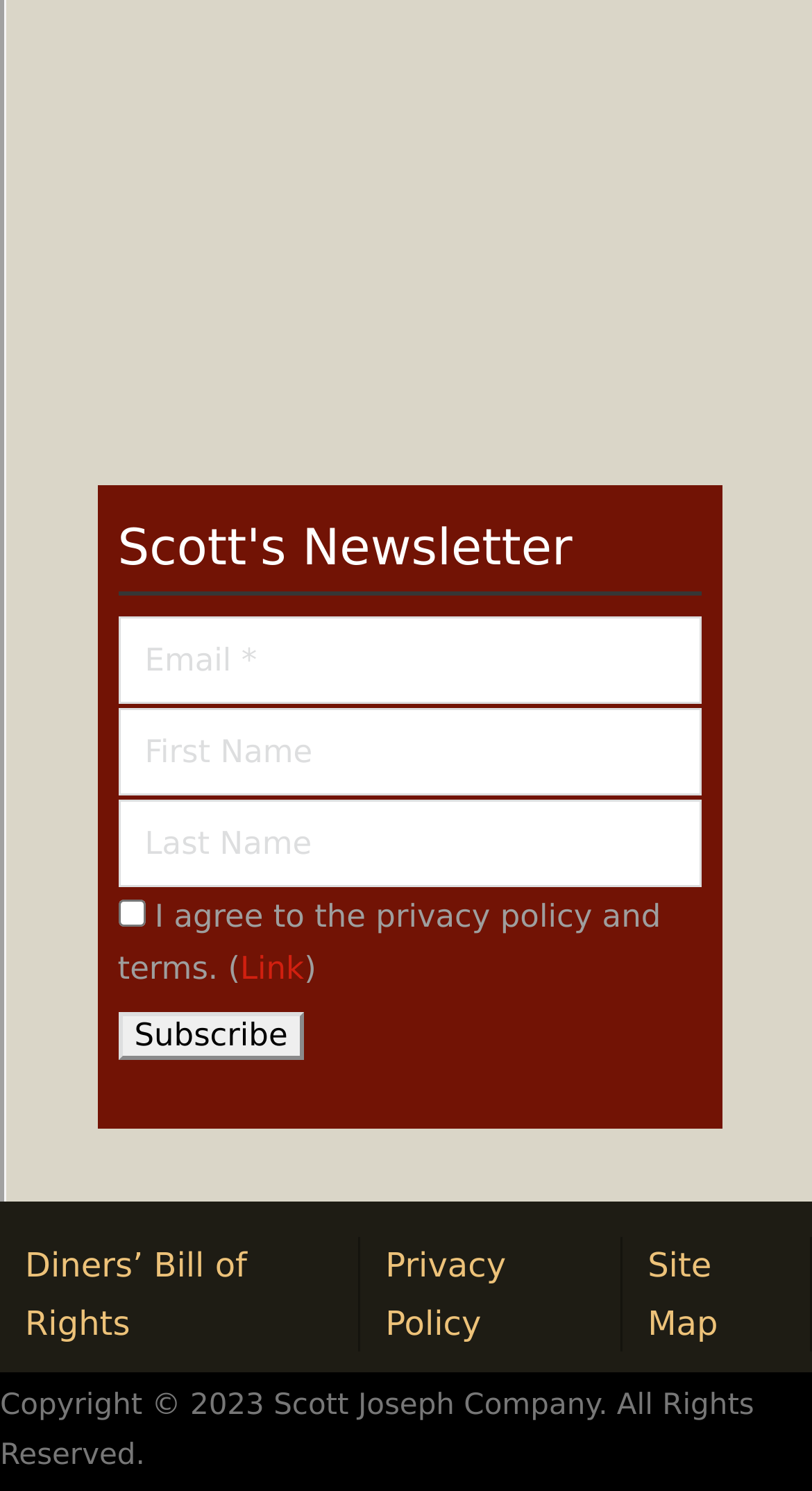Show the bounding box coordinates for the HTML element described as: "Link".

[0.296, 0.637, 0.374, 0.663]